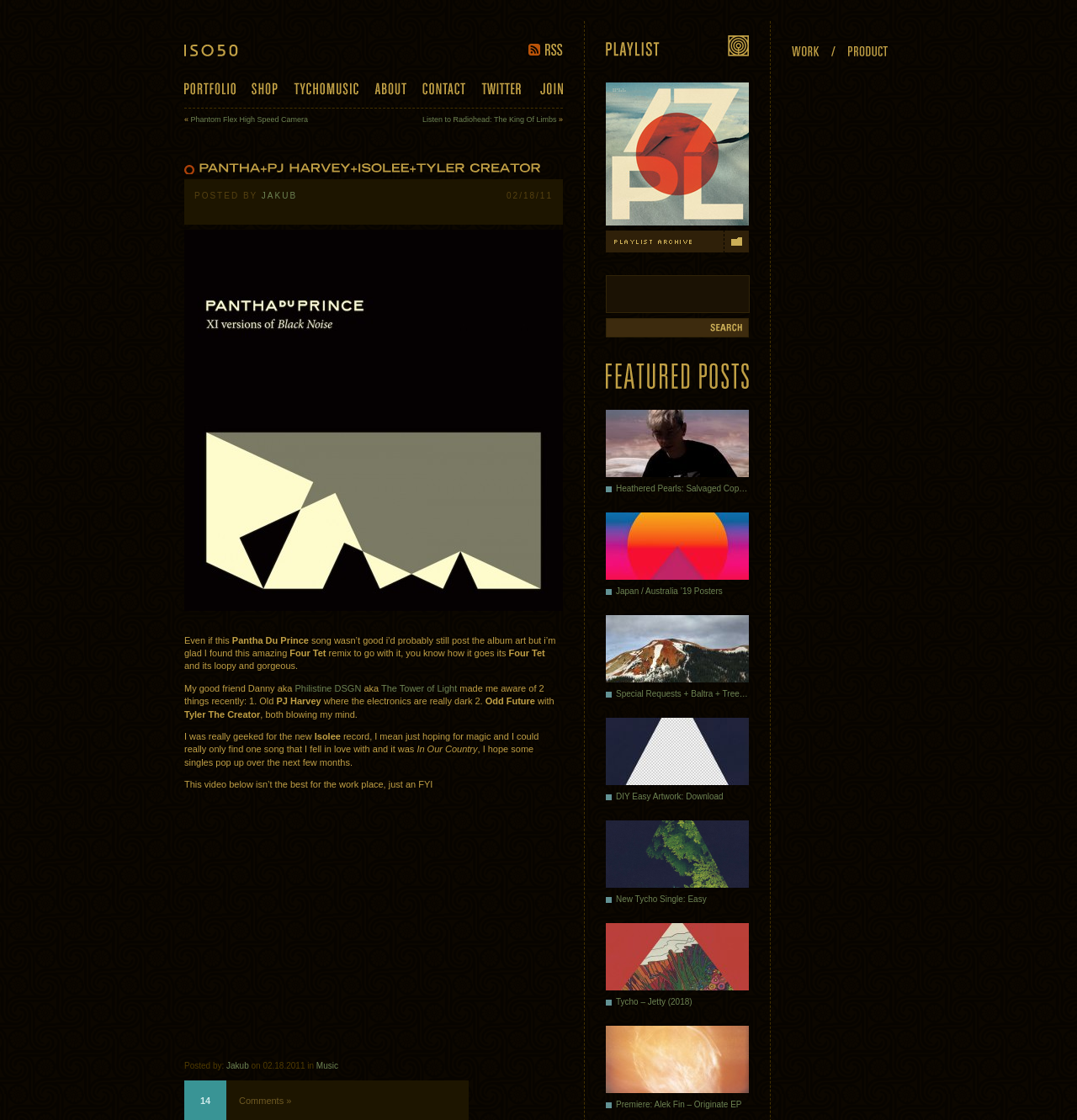Could you provide the bounding box coordinates for the portion of the screen to click to complete this instruction: "browse news"?

None